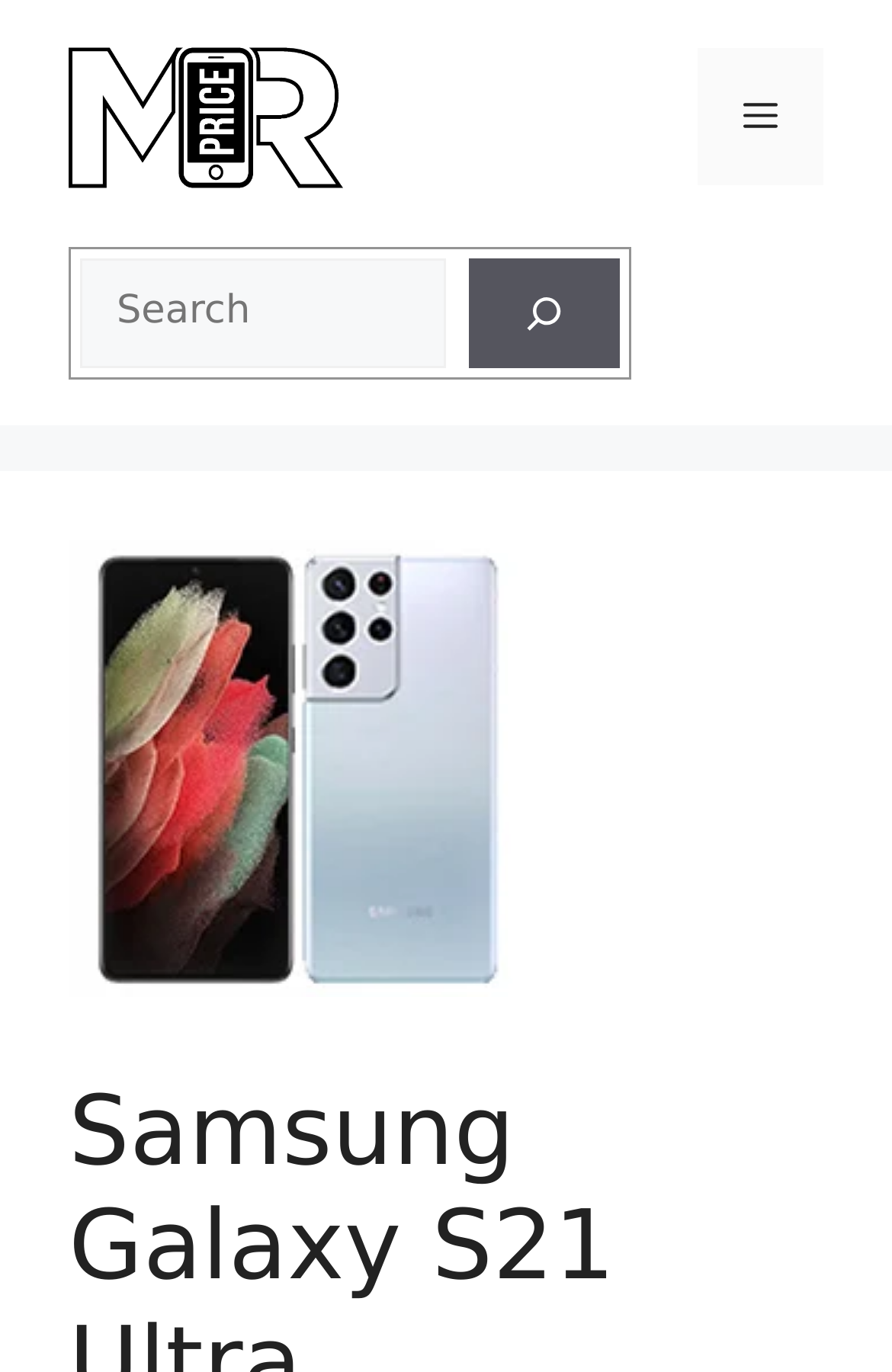Using the webpage screenshot, locate the HTML element that fits the following description and provide its bounding box: "Menu".

[0.782, 0.036, 0.923, 0.136]